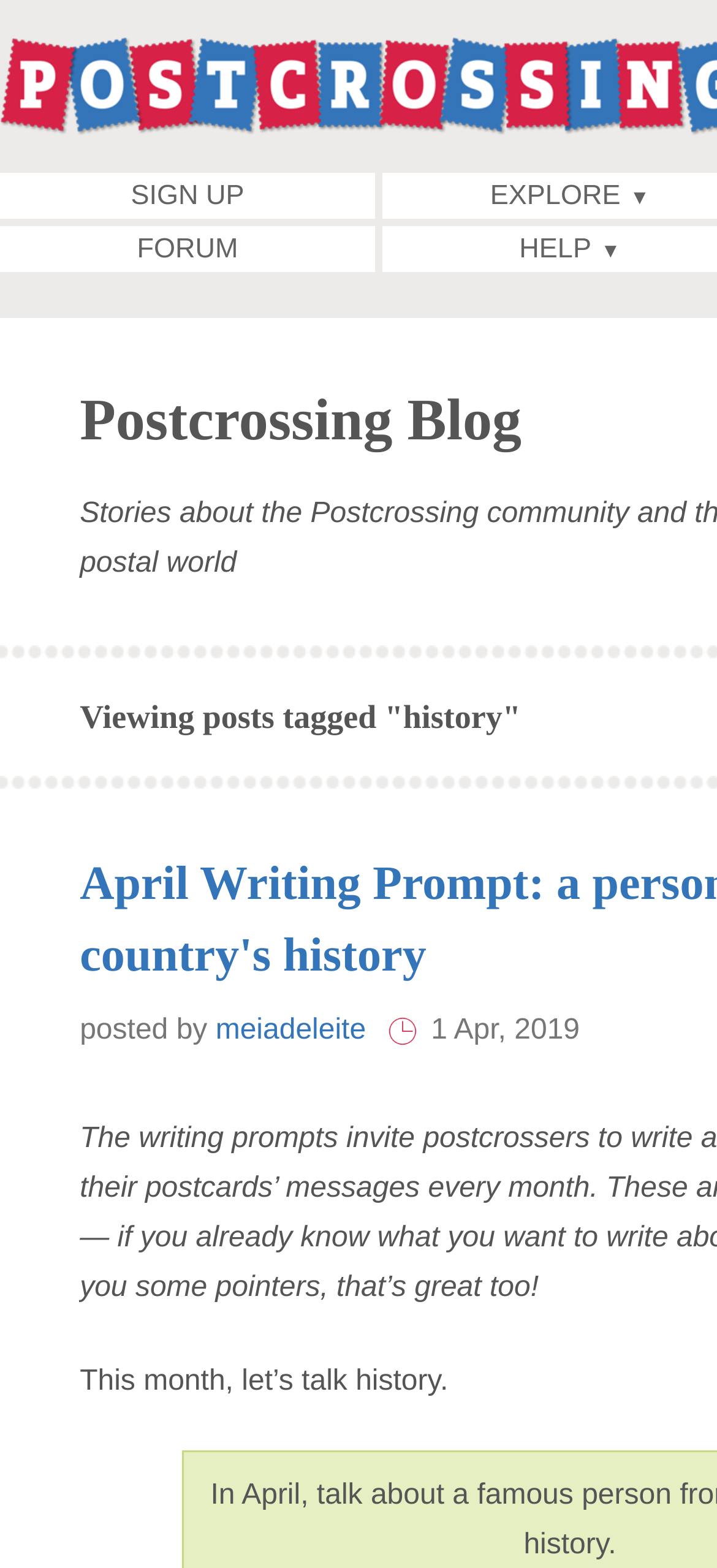Use a single word or phrase to answer the following:
What is the icon next to the author's name?

icon